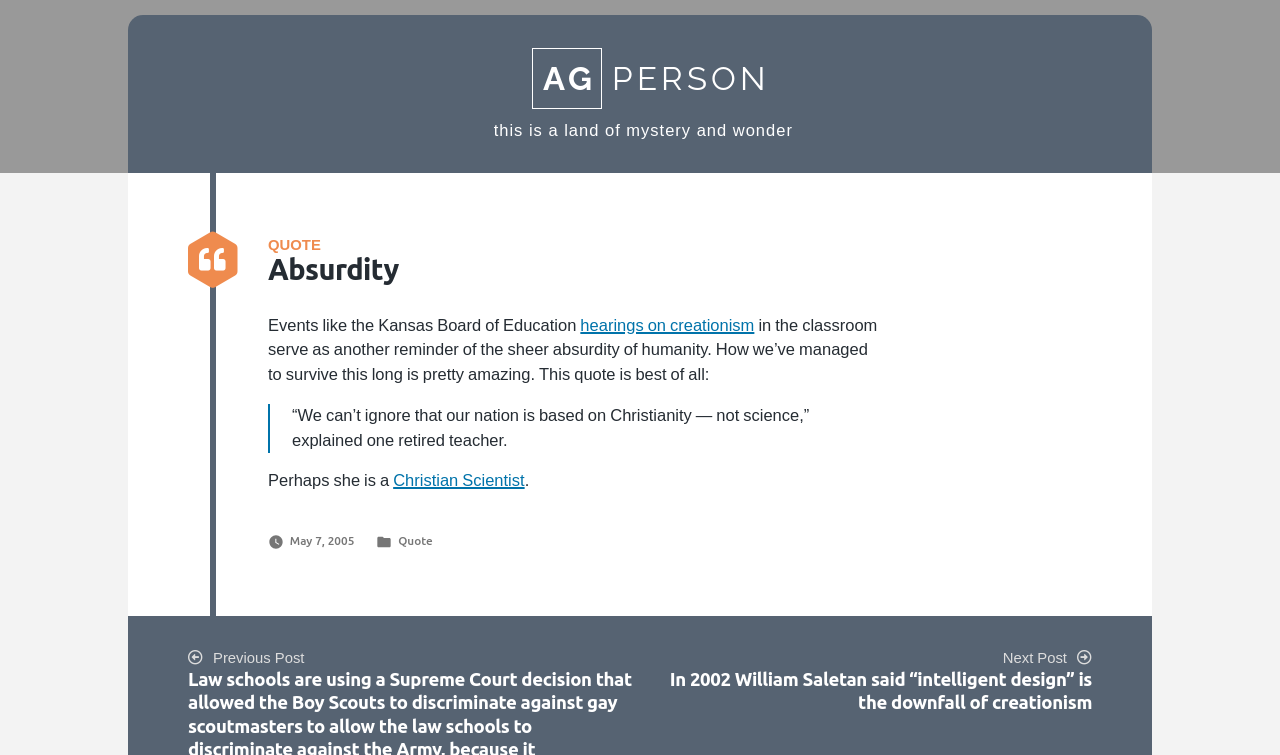Provide a one-word or short-phrase response to the question:
Who is the author of the article?

Danny Silverman